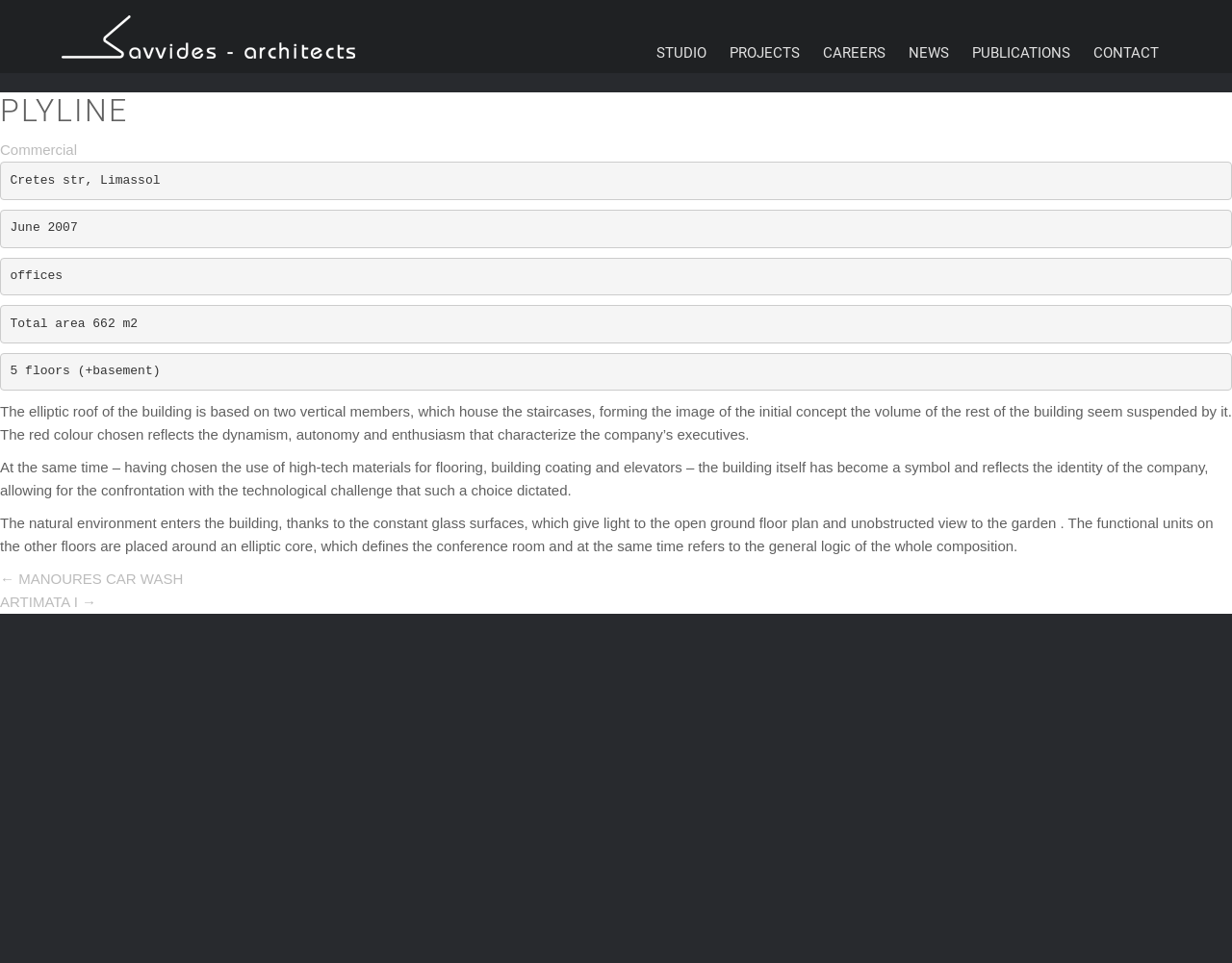Pinpoint the bounding box coordinates for the area that should be clicked to perform the following instruction: "Click on the 'PUBLICATIONS' link".

[0.78, 0.01, 0.878, 0.066]